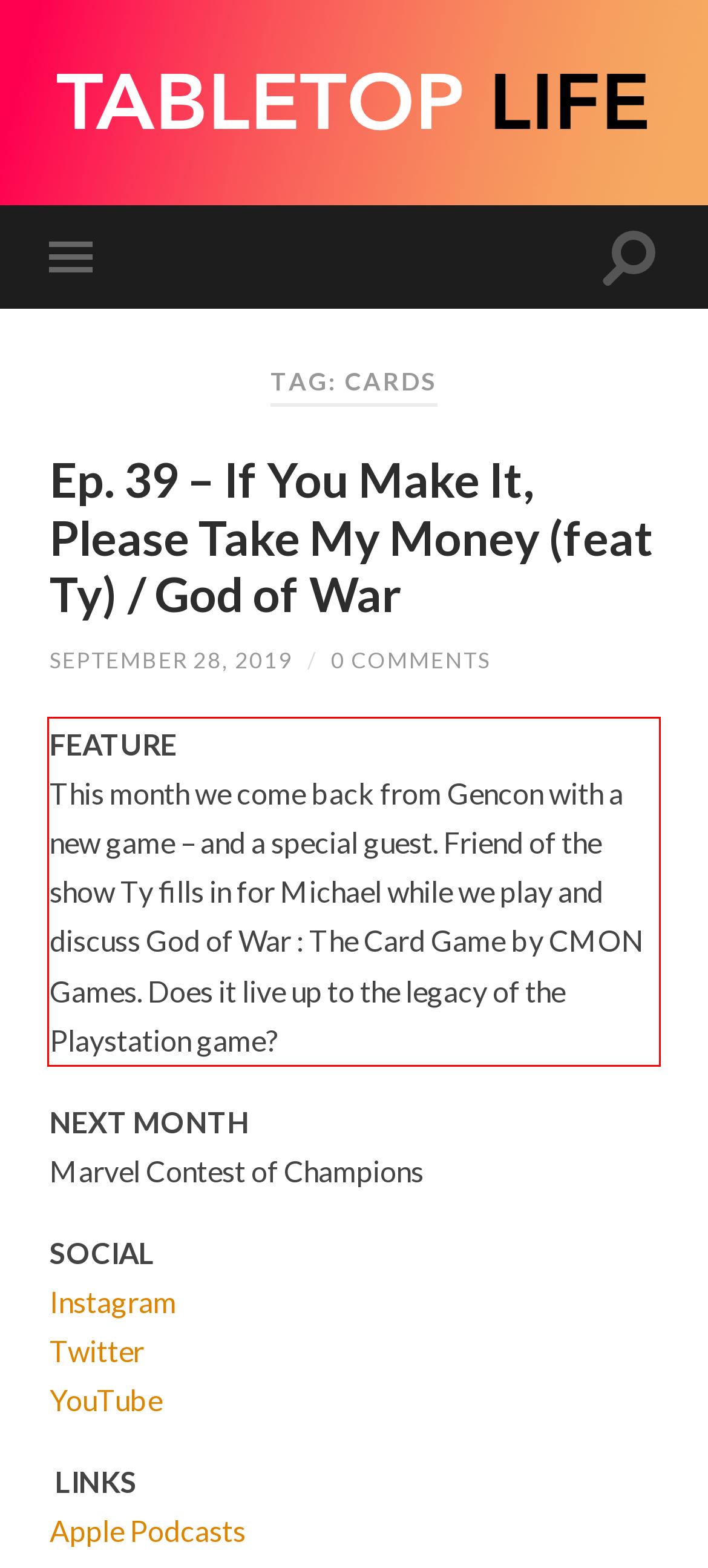Please perform OCR on the UI element surrounded by the red bounding box in the given webpage screenshot and extract its text content.

FEATURE This month we come back from Gencon with a new game – and a special guest. Friend of the show Ty fills in for Michael while we play and discuss God of War : The Card Game by CMON Games. Does it live up to the legacy of the Playstation game?